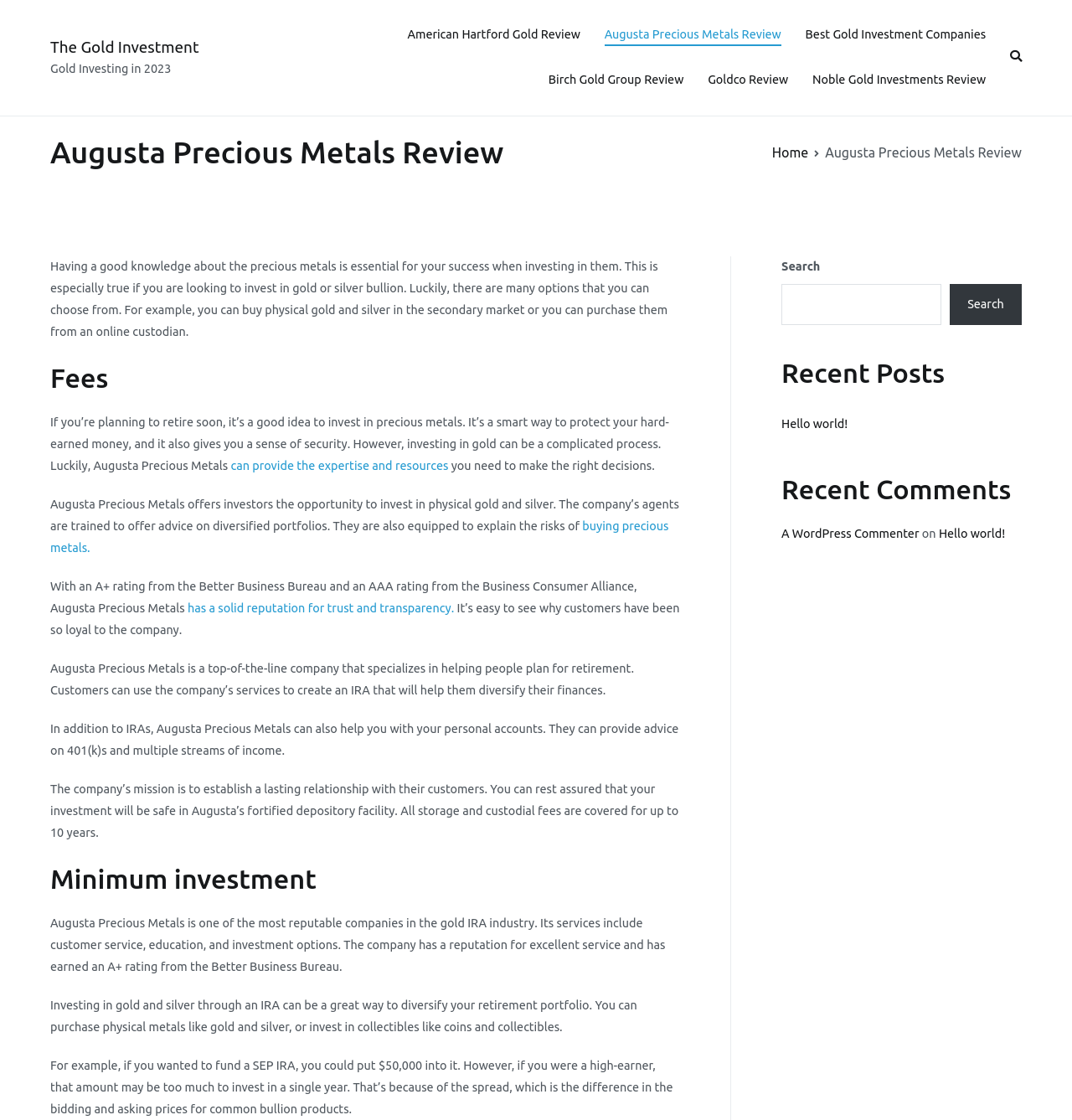Answer in one word or a short phrase: 
What is the purpose of Augusta Precious Metals?

Helping people plan for retirement